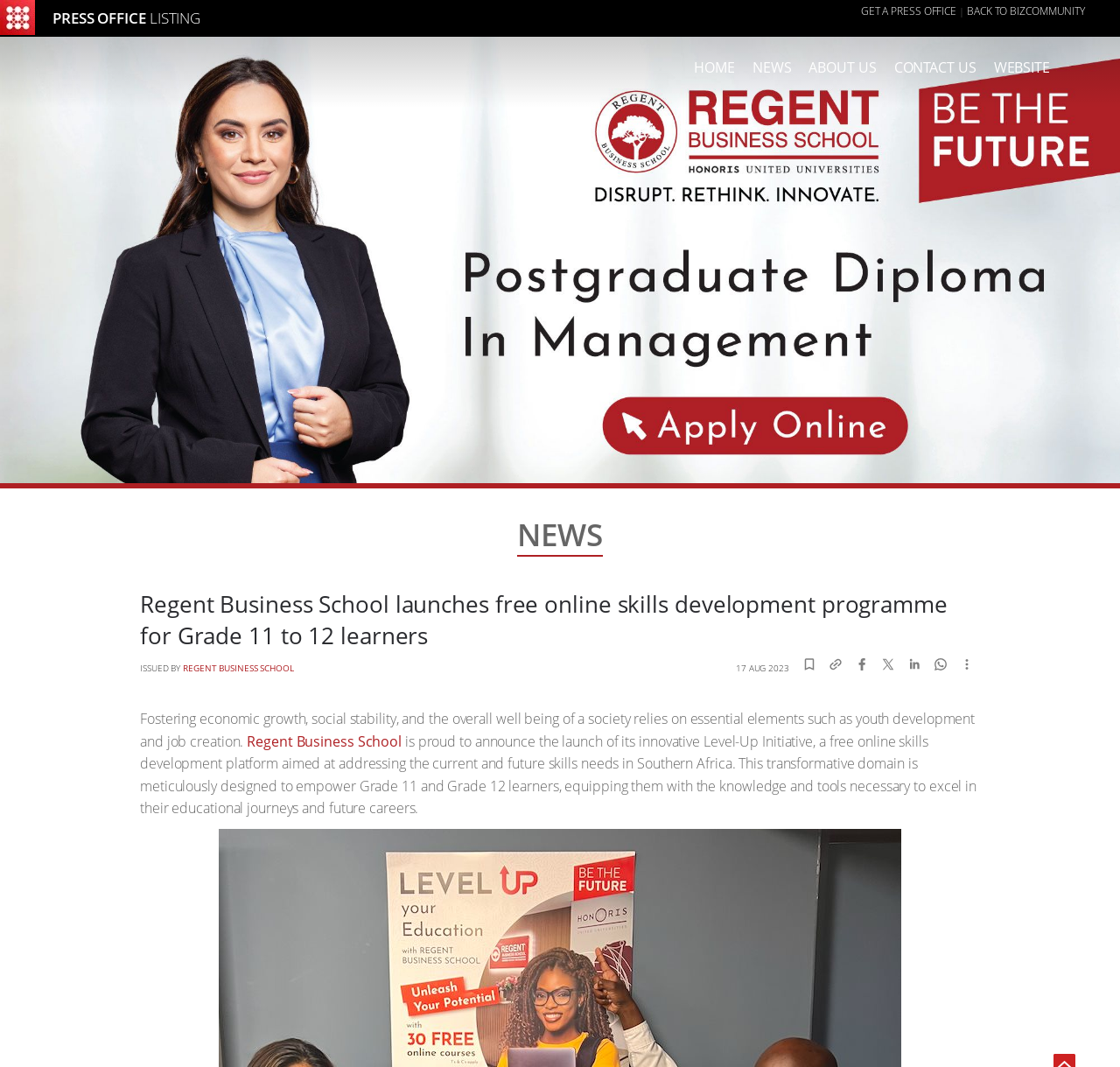Describe all the key features of the webpage in detail.

The webpage appears to be a news article or press release from Bizcommunity.com, with a focus on Regent Business School's launch of a free online skills development program for Grade 11 to 12 learners. 

At the top of the page, there is a navigation bar with links to "PRESS OFFICE", "LISTING", and "GET A PRESS OFFICE". On the right side of the navigation bar, there are links to "BACK TO BIZCOMMUNITY" and an empty cell. 

Below the navigation bar, there is a large image that spans the entire width of the page. The image is likely a logo or a banner related to Regent Business School.

Underneath the image, there is a section with a heading that reads "NEWS". This section contains the main content of the webpage, which is the news article about Regent Business School's Level-Up Initiative. The article is divided into paragraphs, with links to "REGENT BUSINESS SCHOOL" and other related topics scattered throughout the text. 

The article begins by stating the importance of youth development and job creation for economic growth and social stability. It then announces the launch of Regent Business School's Level-Up Initiative, a free online skills development platform aimed at empowering Grade 11 and Grade 12 learners. The platform is designed to equip learners with the knowledge and tools necessary to excel in their educational journeys and future careers.

There are several links and buttons scattered throughout the article, including links to related topics and a series of buttons with unknown functions.